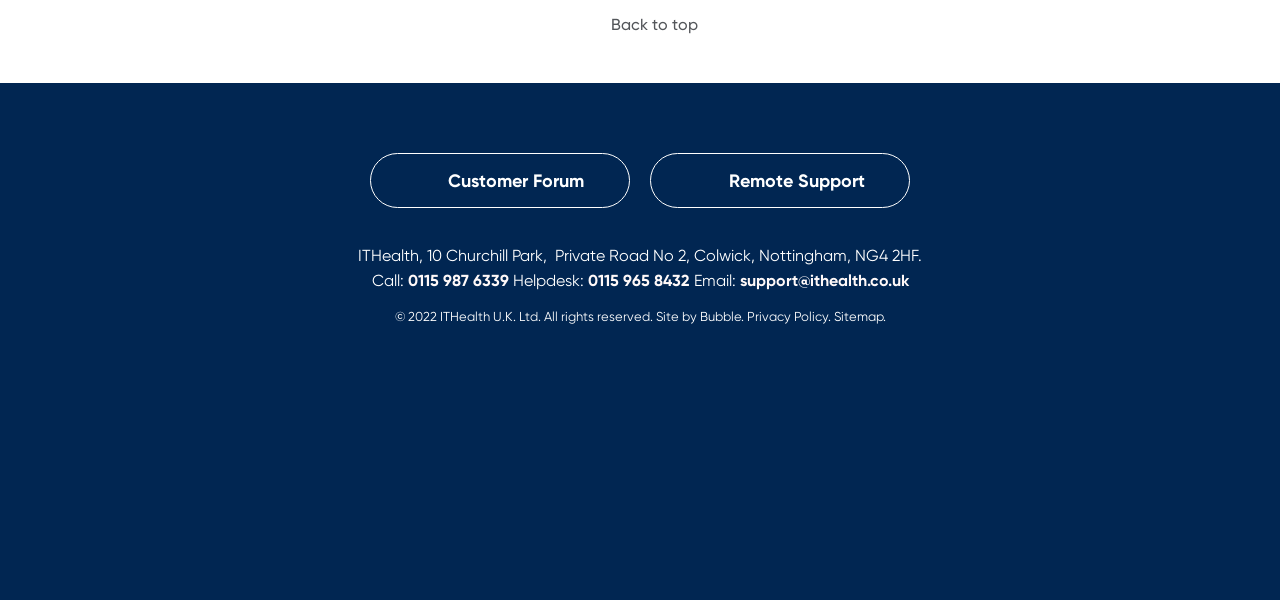Refer to the screenshot and answer the following question in detail:
What social media platforms are linked?

I found the social media platforms that are linked by looking at the link elements that contain the names of the platforms, which are 'Twitter', 'LinkedIn', and 'Youtube', and are located near the bottom of the page.